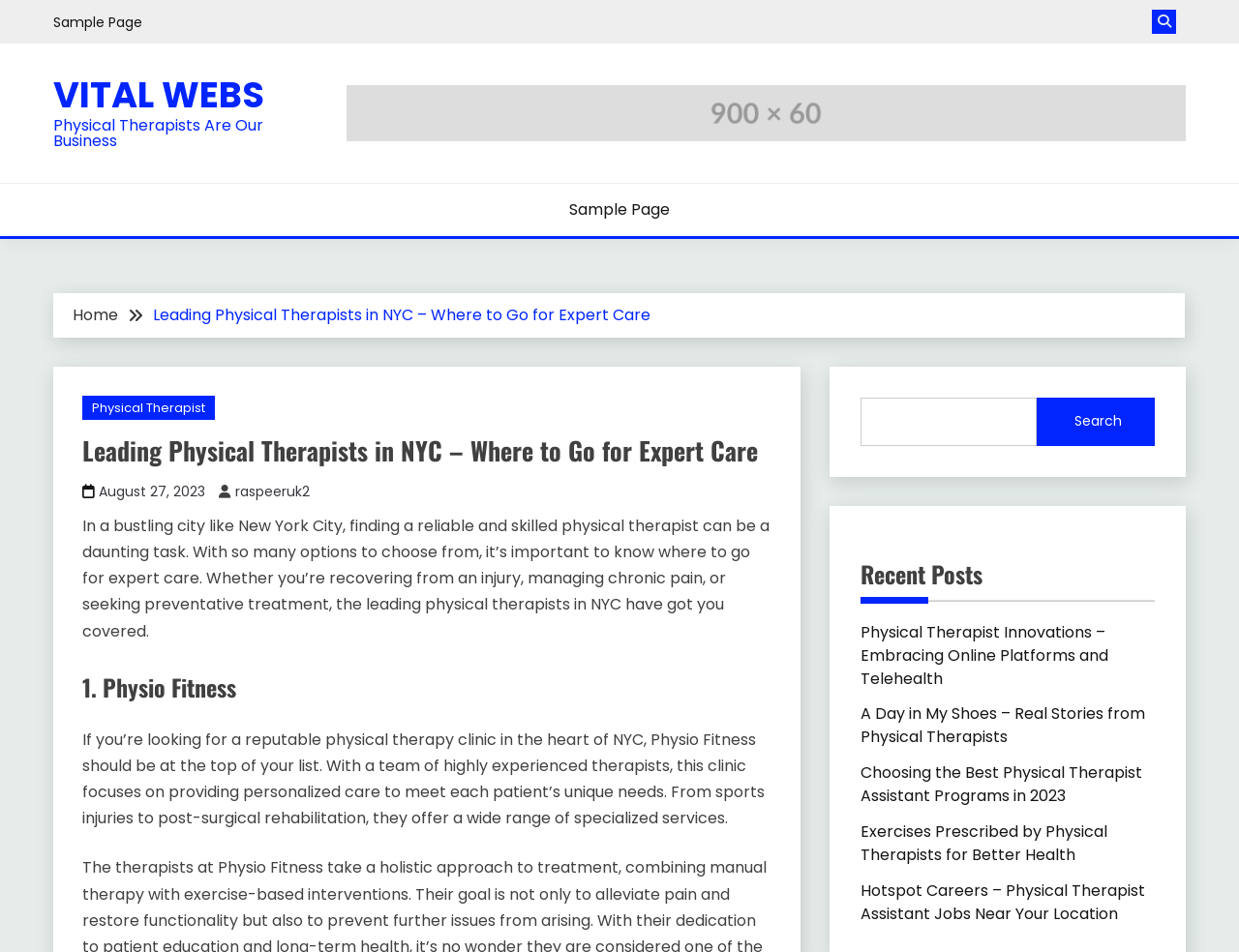Describe the entire webpage, focusing on both content and design.

This webpage is about finding top physical therapists in NYC for expert care. At the top left, there is a link to a "Sample Page" and a button with an icon. Next to it, there is a link to "VITAL WEBS" and a static text "Physical Therapists Are Our Business". 

Below these elements, there is a large link that spans most of the width of the page, containing an image. 

To the right of the image, there is a link to another "Sample Page". Below this link, there is a navigation section with breadcrumbs, including links to "Home", the current page "Leading Physical Therapists in NYC – Where to Go for Expert Care", "Physical Therapist", and a date "August 27, 2023". 

Following the breadcrumbs, there is a heading with the same title as the current page, and a static text that explains the importance of finding a reliable and skilled physical therapist in NYC. 

Below this text, there is a heading "1. Physio Fitness" and a static text that describes Physio Fitness, a physical therapy clinic in NYC. 

On the right side of the page, there is a search box with a "Search" button. Below the search box, there is a heading "Recent Posts" and a list of links to recent posts, including "Physical Therapist Innovations – Embracing Online Platforms and Telehealth", "A Day in My Shoes – Real Stories from Physical Therapists", "Choosing the Best Physical Therapist Assistant Programs in 2023", "Exercises Prescribed by Physical Therapists for Better Health", and "Hotspot Careers – Physical Therapist Assistant Jobs Near Your Location".